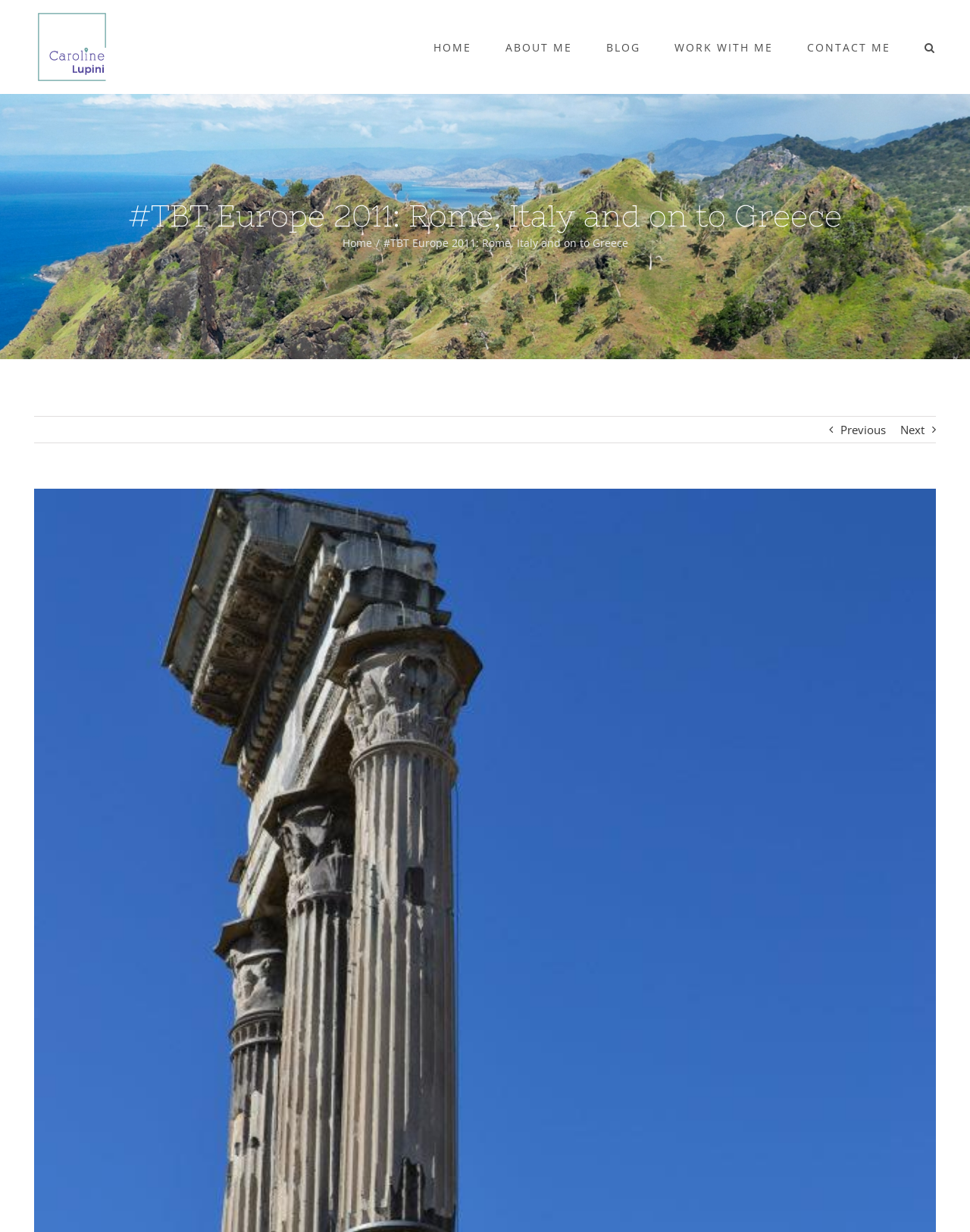Highlight the bounding box coordinates of the region I should click on to meet the following instruction: "Go to the top of the page".

[0.904, 0.766, 0.941, 0.787]